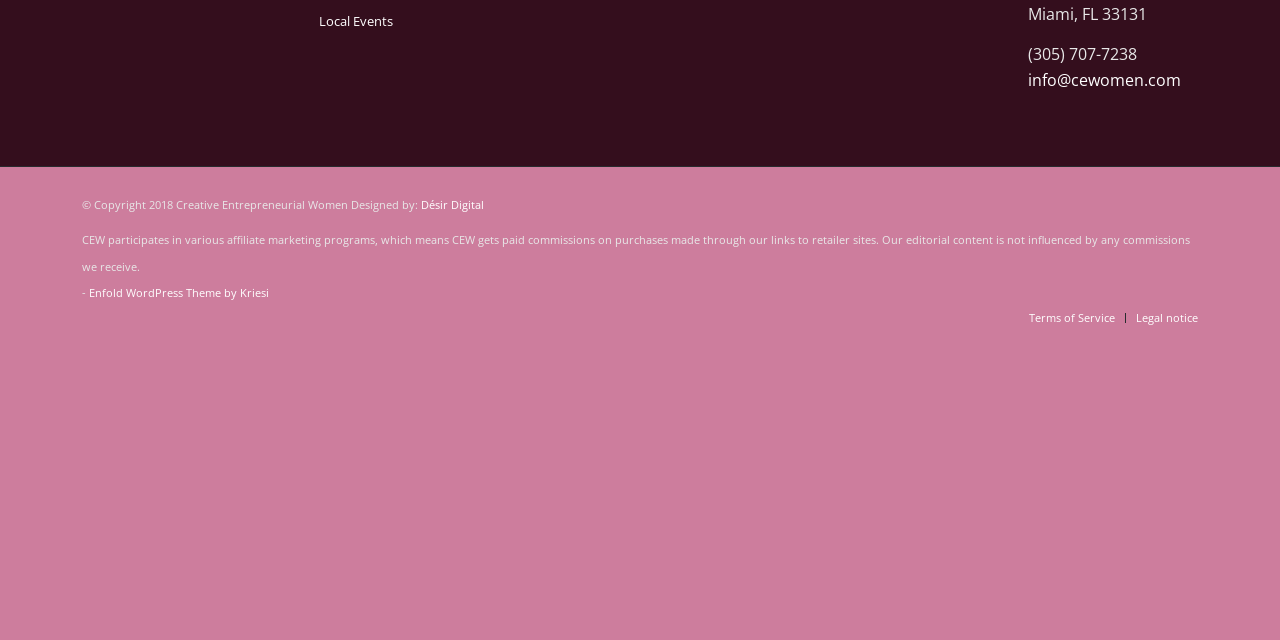Using the given element description, provide the bounding box coordinates (top-left x, top-left y, bottom-right x, bottom-right y) for the corresponding UI element in the screenshot: Enfold WordPress Theme by Kriesi

[0.07, 0.446, 0.21, 0.469]